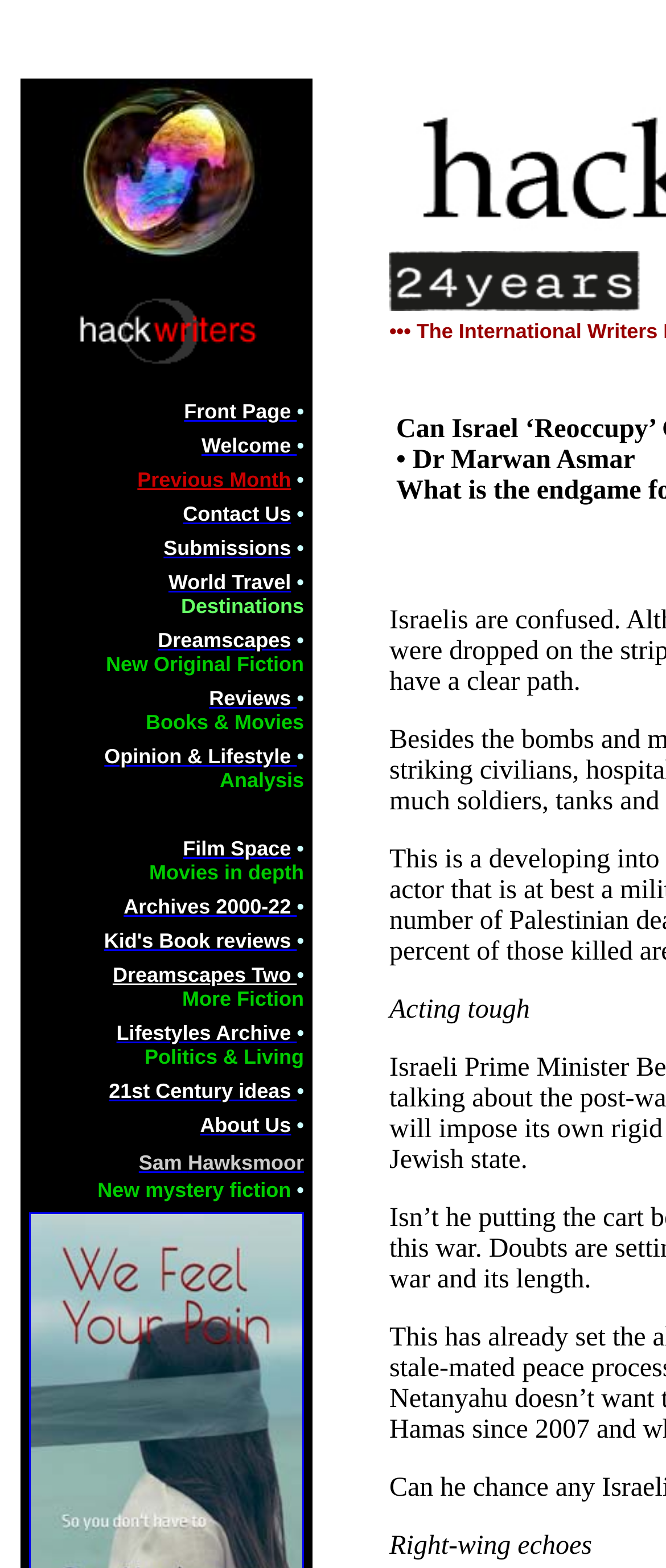Describe all the key features and sections of the webpage thoroughly.

The webpage is a news and opinion website with a focus on various topics. At the top, there is a small non-descriptive image, followed by two larger images, possibly banners or logos. Below these images, there is a navigation menu with 14 items, including "Front Page", "Welcome", "Previous Month", "Contact Us", "Submissions", "World Travel", "Dreamscapes", "Reviews", "Opinion & Lifestyle", "Film Space", "Archives 2000-22", "Kid's Book reviews", "Dreamscapes Two", "Lifestyles Archive", "21st Century ideas", and "About Us". Each menu item is a link, and they are arranged in a vertical list.

On the right side of the page, there are three blocks of text. The first block is titled "Acting tough", the second block is titled "Right-wing echoes", and the third block is not titled. These blocks of text appear to be news articles or opinion pieces, but their content is not specified.

There are no other notable elements on the page, aside from the navigation menu and the blocks of text. The overall layout is simple and easy to navigate, with a focus on providing access to various topics and articles.